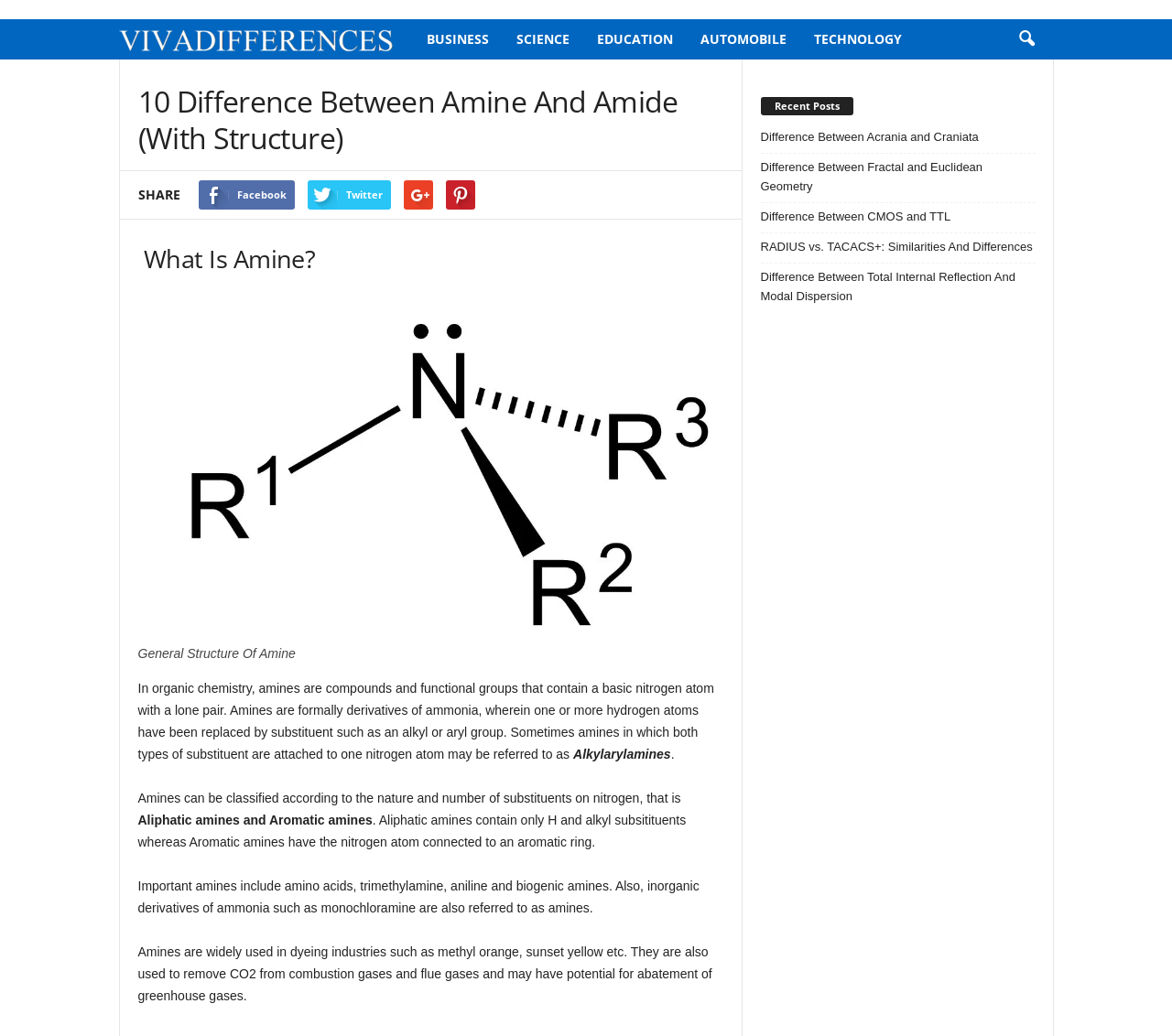Determine the bounding box coordinates of the section I need to click to execute the following instruction: "Request an emergency service". Provide the coordinates as four float numbers between 0 and 1, i.e., [left, top, right, bottom].

None